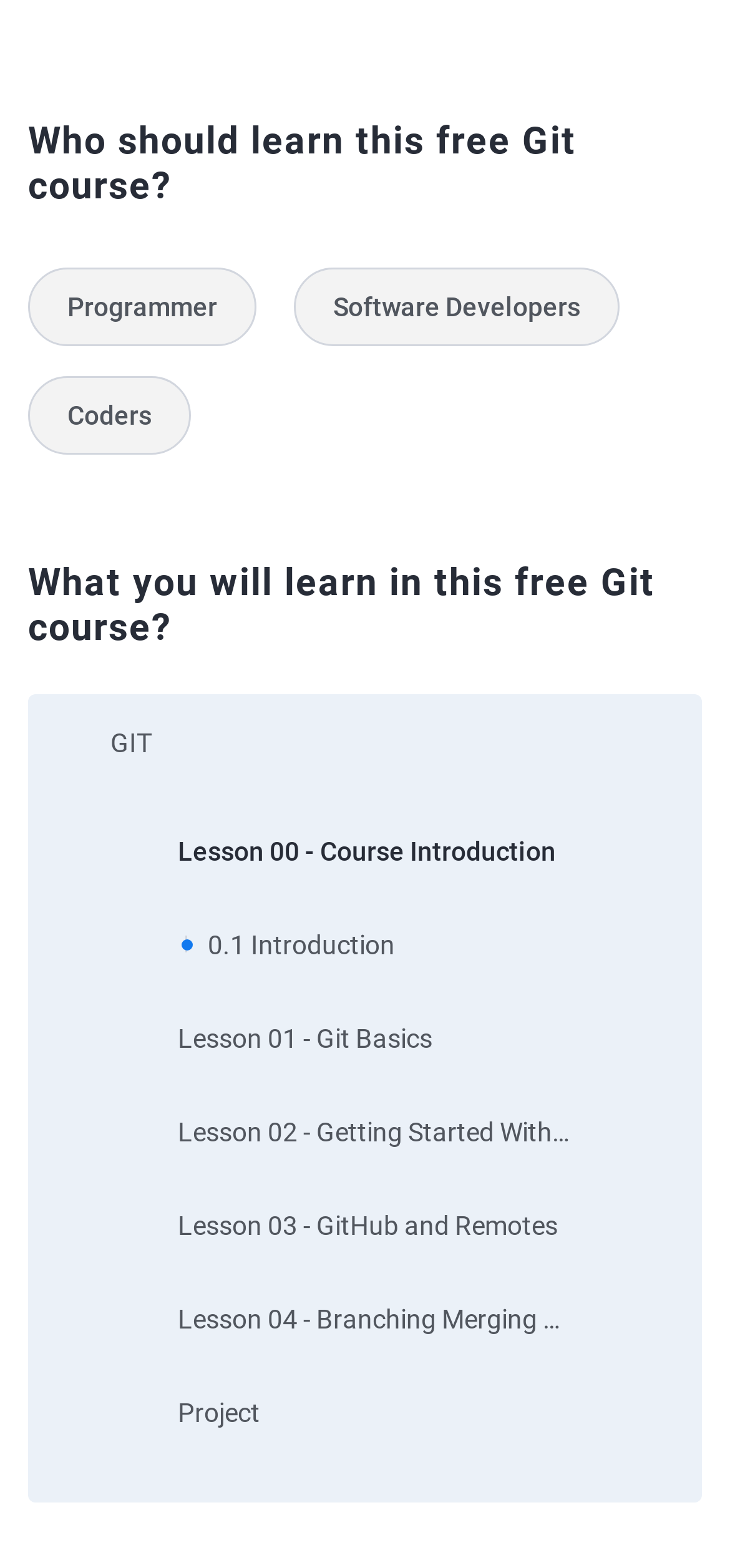Is there a project component in this free Git course?
Can you provide a detailed and comprehensive answer to the question?

The webpage mentions a 'Project' component, which is listed after the four lessons, suggesting that there is a project component in this free Git course.